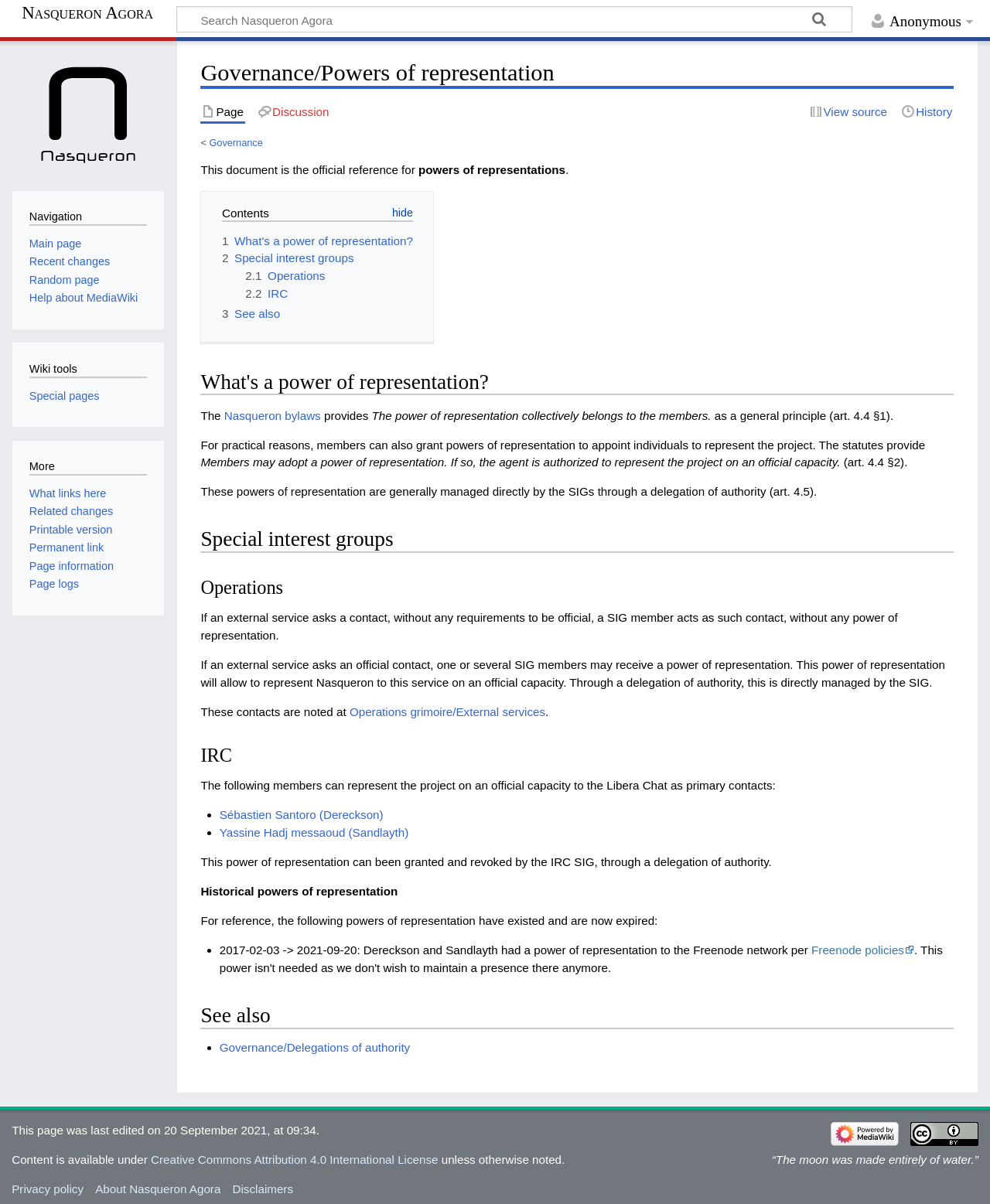Determine the bounding box coordinates for the element that should be clicked to follow this instruction: "Check What links here". The coordinates should be given as four float numbers between 0 and 1, in the format [left, top, right, bottom].

[0.03, 0.404, 0.107, 0.415]